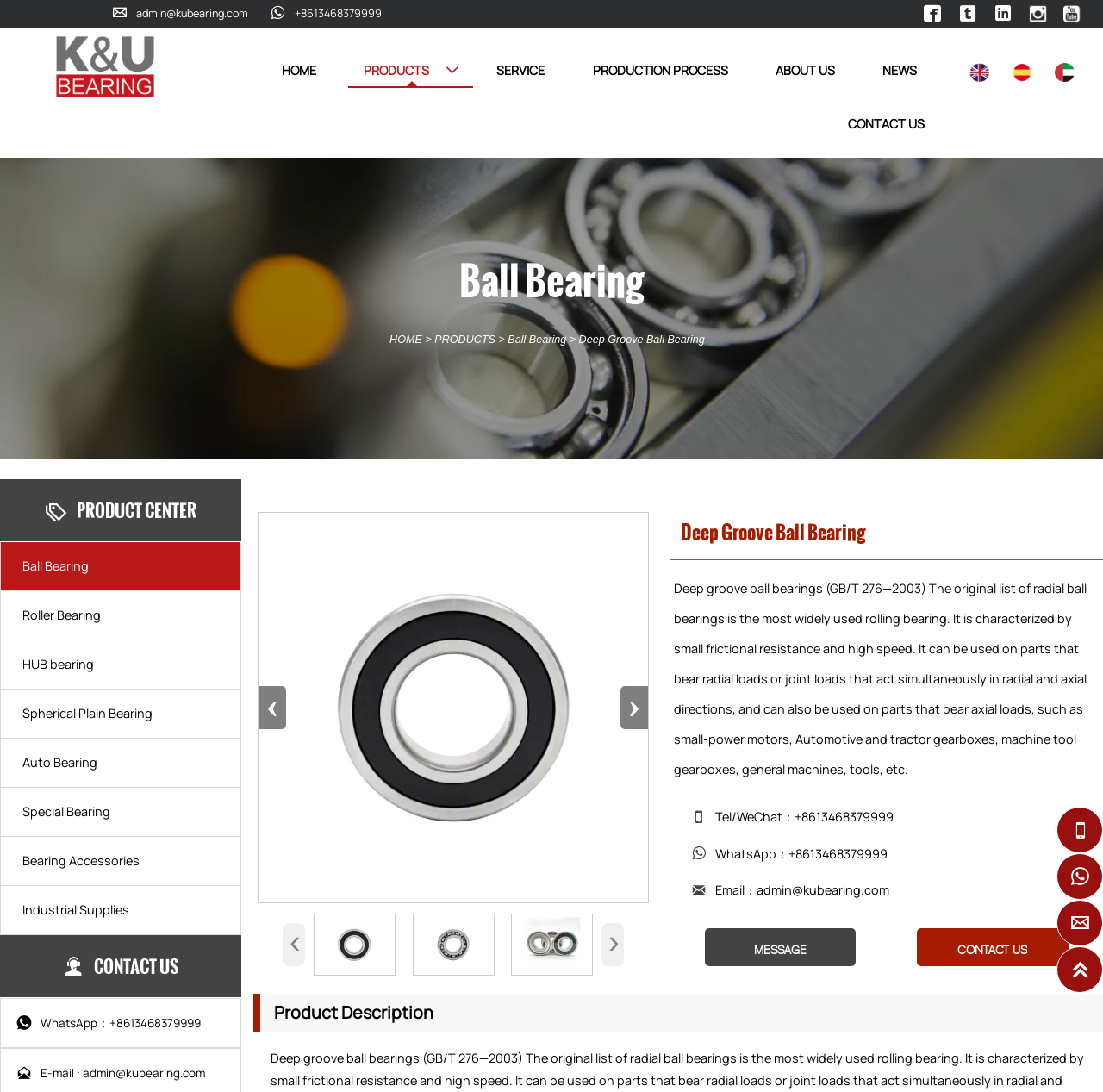Identify the bounding box coordinates of the area that should be clicked in order to complete the given instruction: "Click the HOME link". The bounding box coordinates should be four float numbers between 0 and 1, i.e., [left, top, right, bottom].

[0.242, 0.049, 0.309, 0.079]